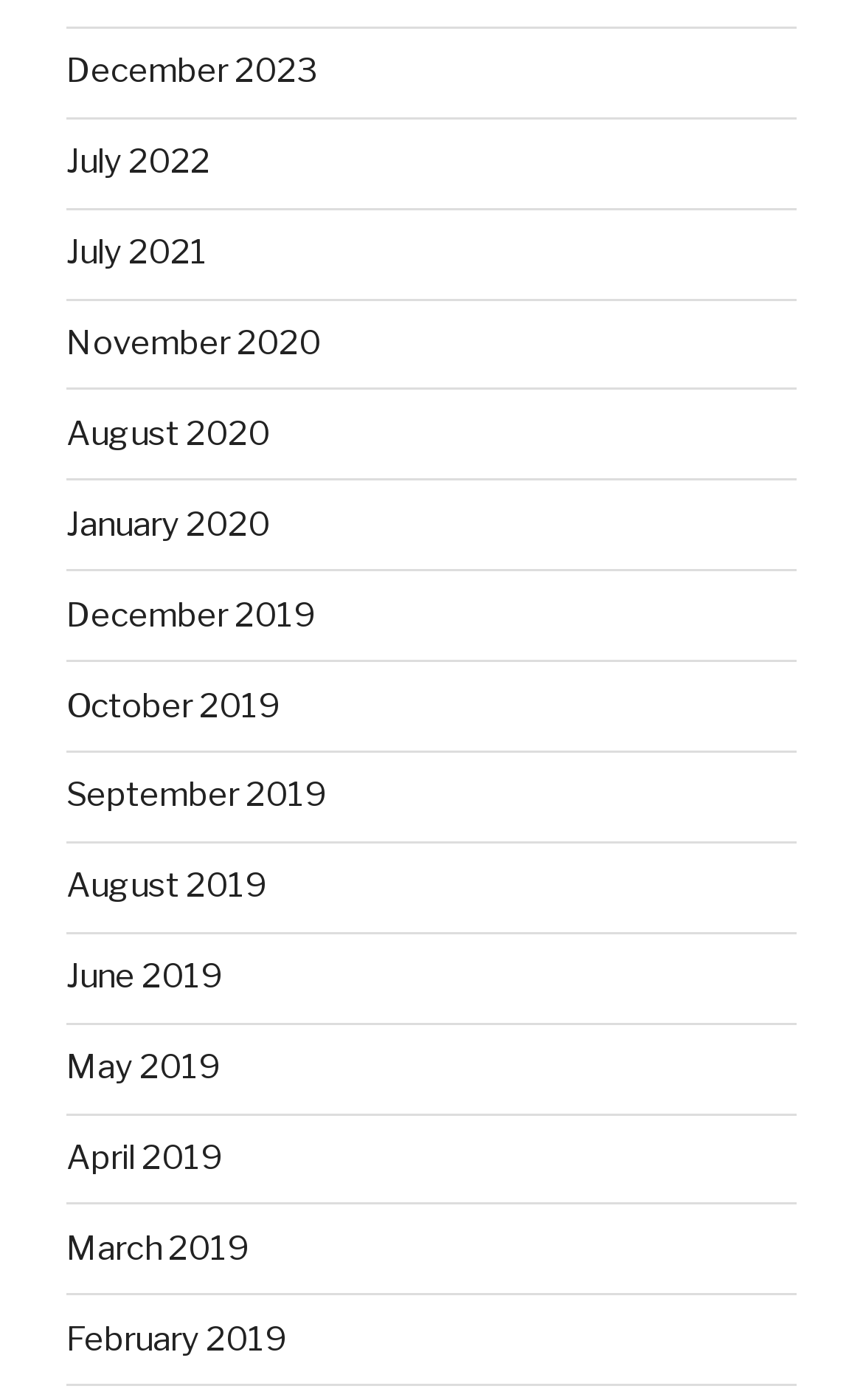Please specify the bounding box coordinates of the clickable section necessary to execute the following command: "View July 2021".

[0.077, 0.166, 0.241, 0.195]